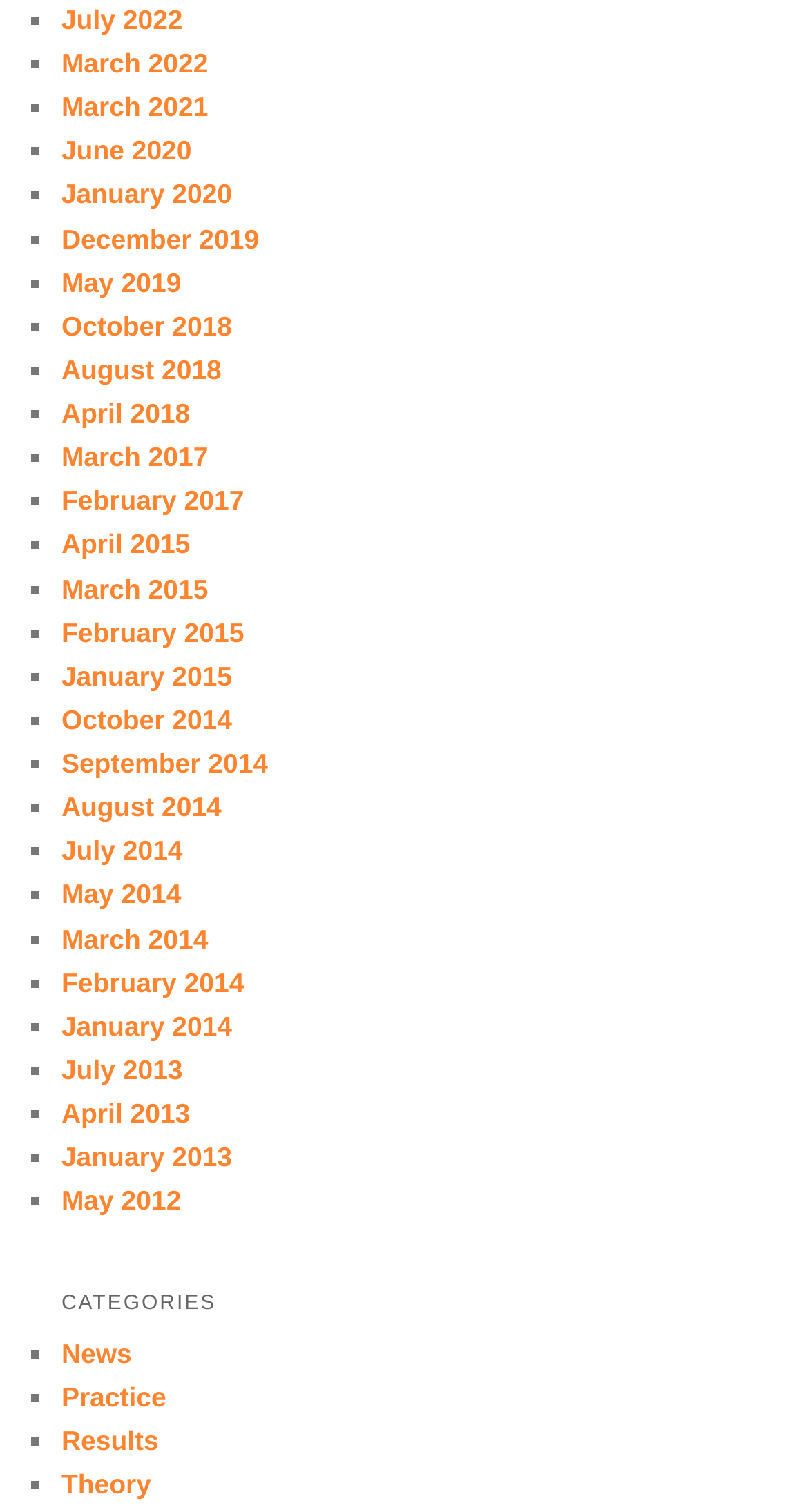Extract the bounding box coordinates of the UI element described by: "Practice". The coordinates should include four float numbers ranging from 0 to 1, e.g., [left, top, right, bottom].

[0.076, 0.914, 0.206, 0.934]